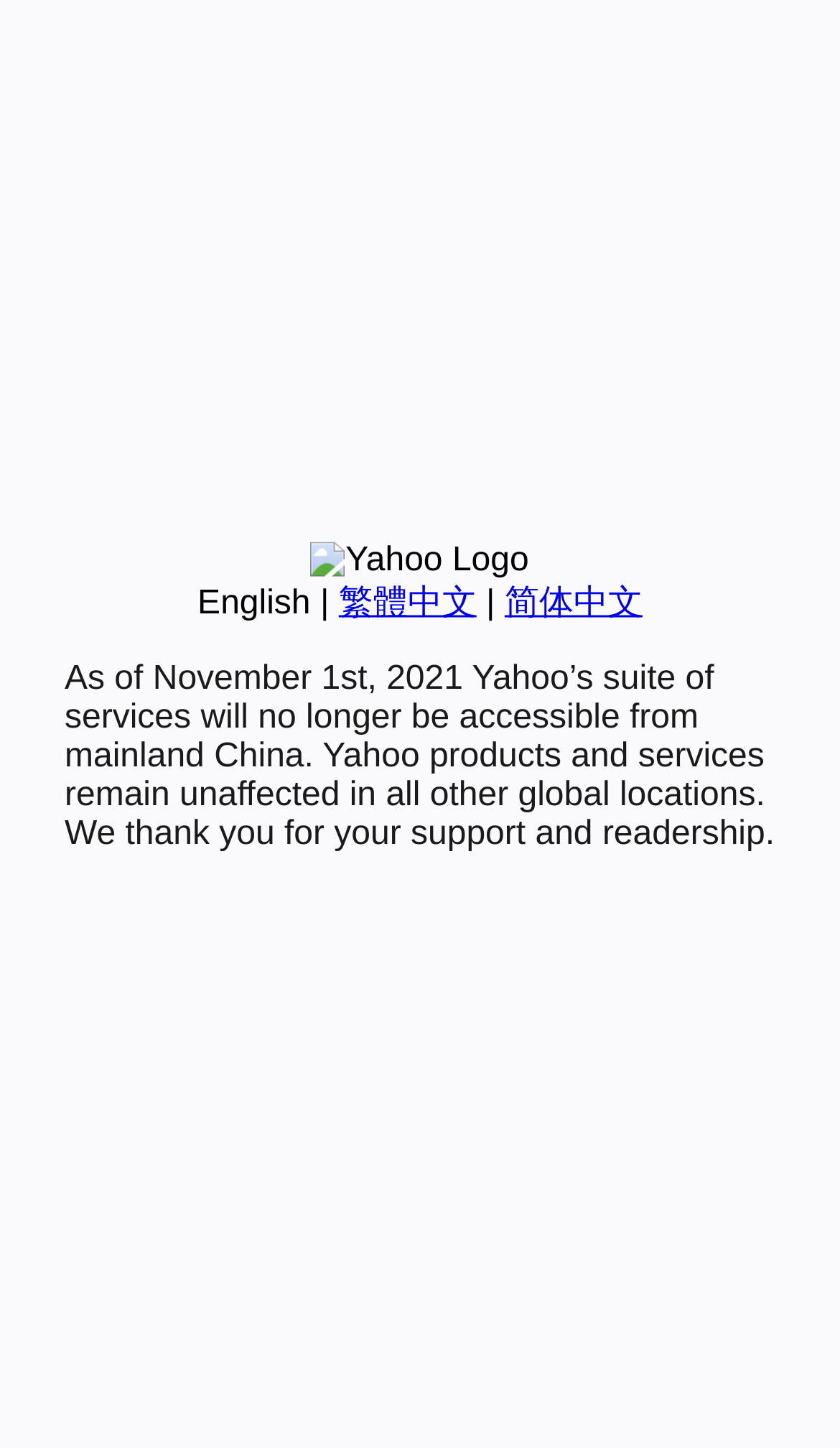Find and provide the bounding box coordinates for the UI element described with: "繁體中文".

[0.403, 0.404, 0.567, 0.429]